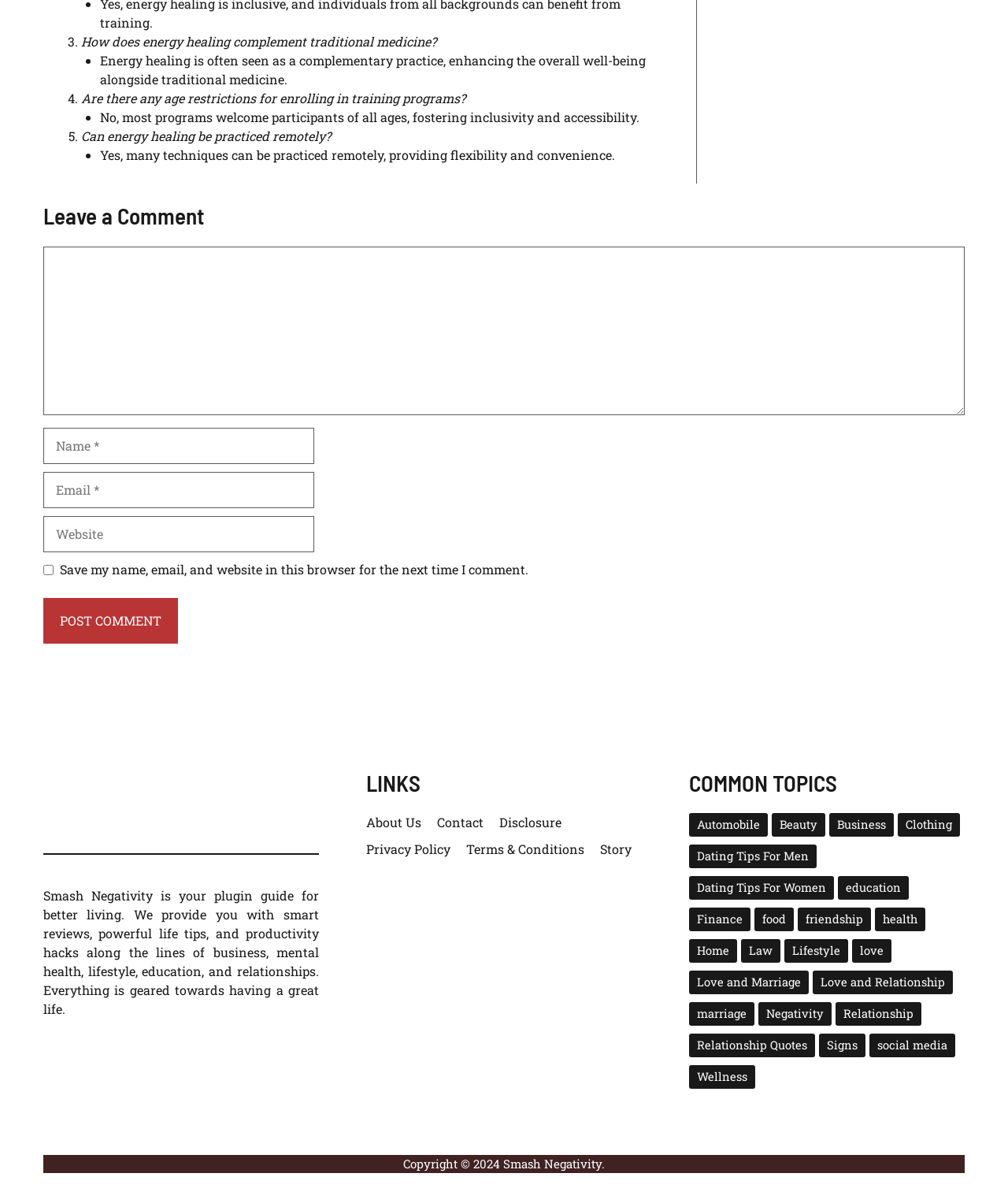Find the bounding box coordinates for the area that should be clicked to accomplish the instruction: "Save the course".

None